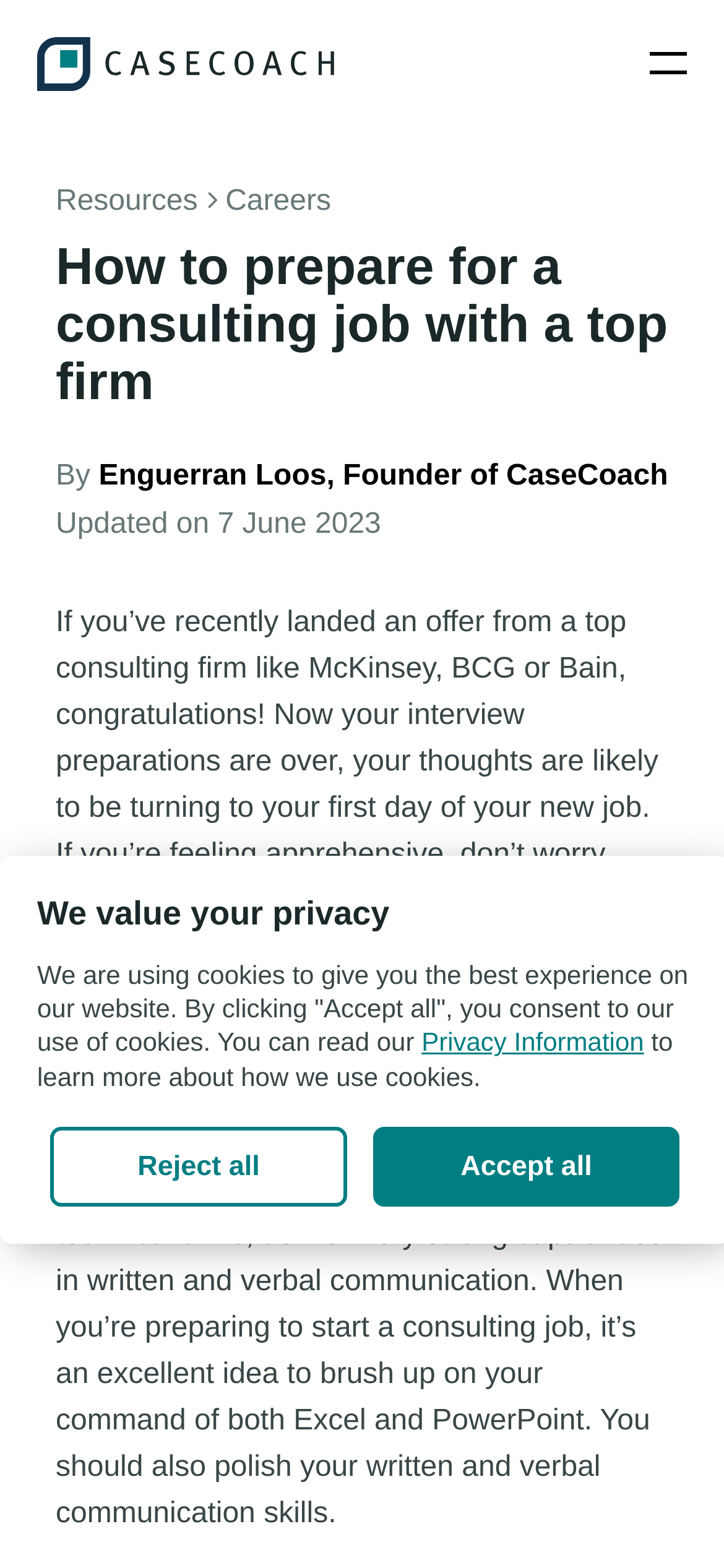Determine the coordinates of the bounding box that should be clicked to complete the instruction: "Click the CaseCoach button". The coordinates should be represented by four float numbers between 0 and 1: [left, top, right, bottom].

[0.051, 0.024, 0.462, 0.058]